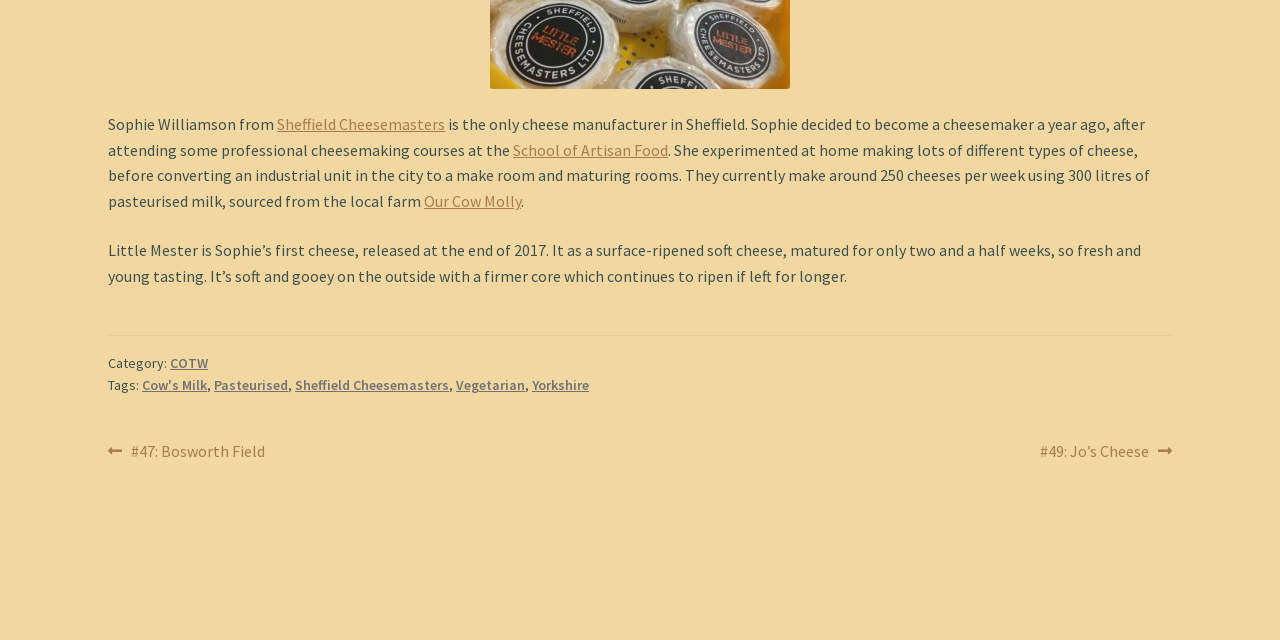Bounding box coordinates are to be given in the format (top-left x, top-left y, bottom-right x, bottom-right y). All values must be floating point numbers between 0 and 1. Provide the bounding box coordinate for the UI element described as: Our Cow Molly

[0.331, 0.299, 0.407, 0.33]